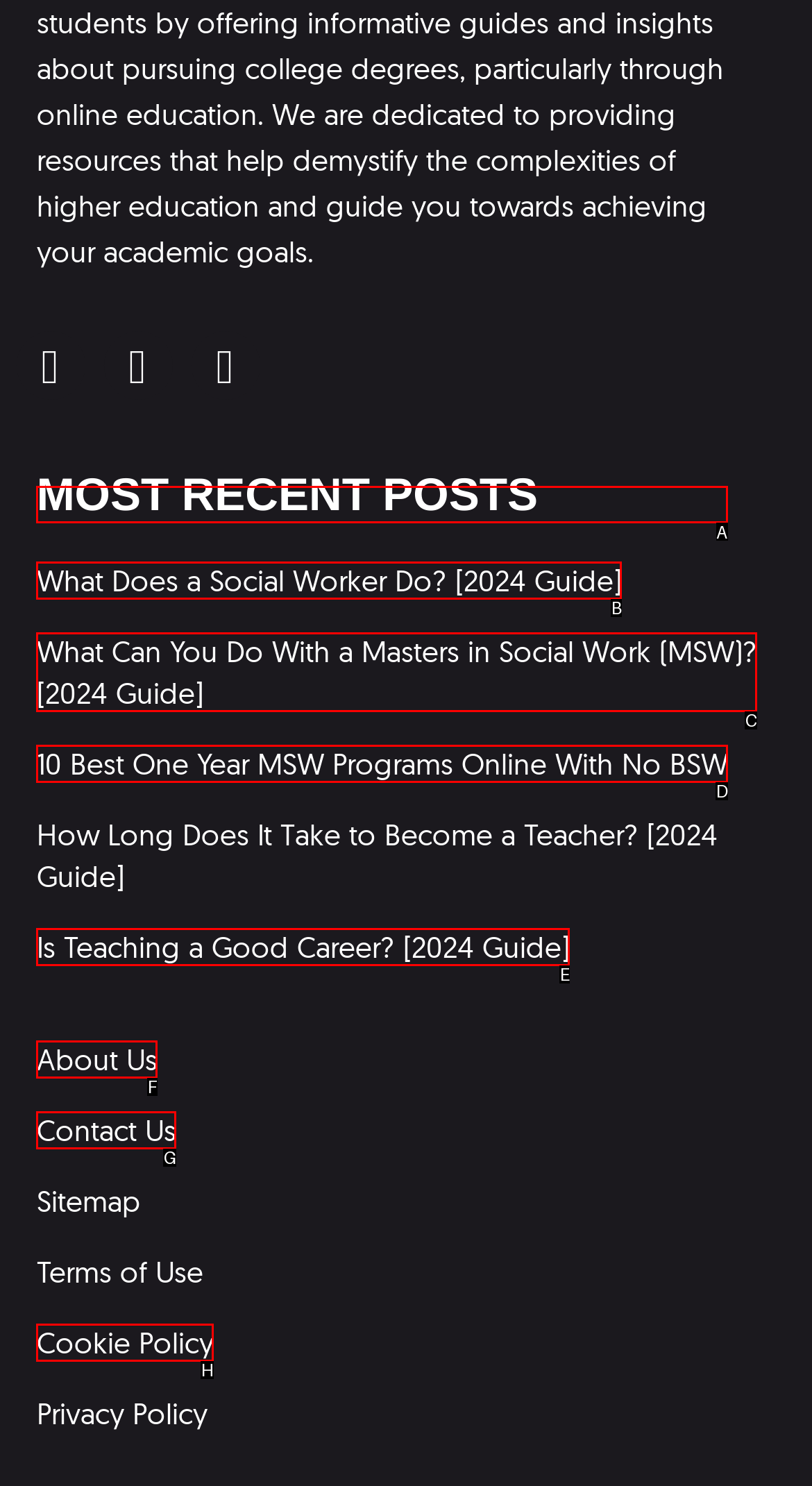Tell me which UI element to click to fulfill the given task: Learn about the best one year MSW programs online. Respond with the letter of the correct option directly.

A